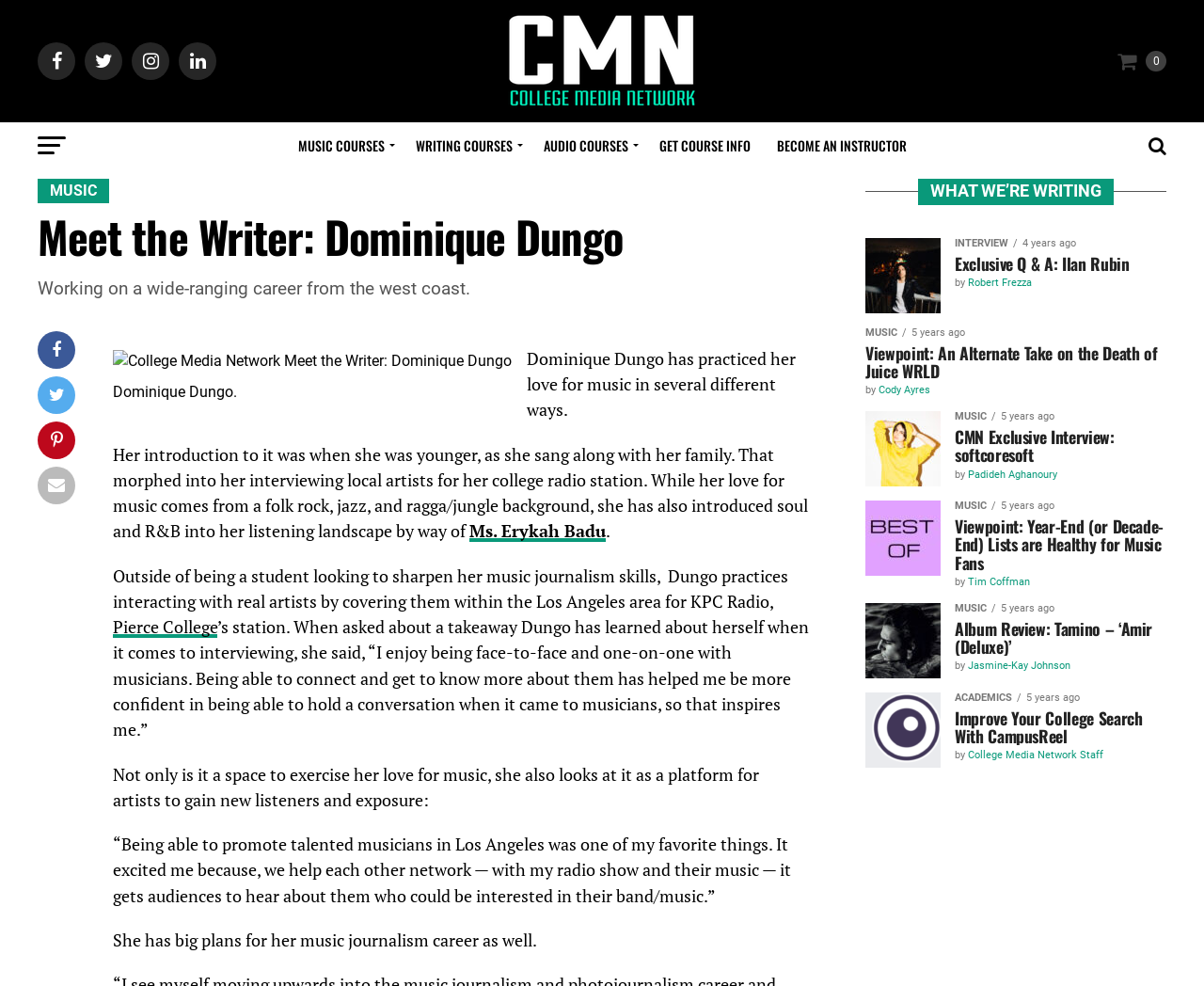Please answer the following question as detailed as possible based on the image: 
What is the name of the writer?

The name of the writer can be found in the heading 'Meet the Writer: Dominique Dungo' and also in the figure caption 'Dominique Dungo.'